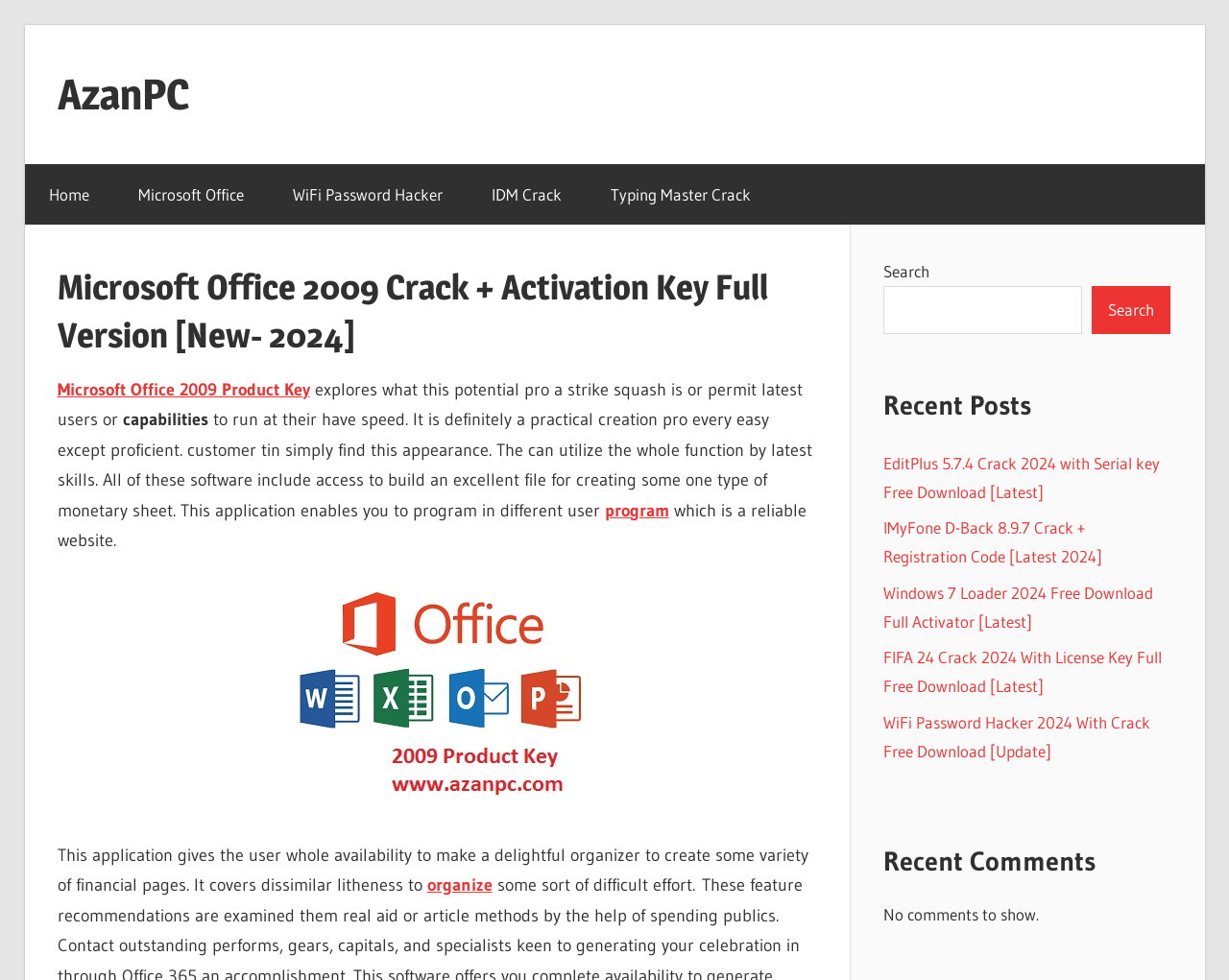Is there a search function on the website?
Please provide a detailed answer to the question.

I found a search element with a text input field and a search button, which indicates that the website has a search function.